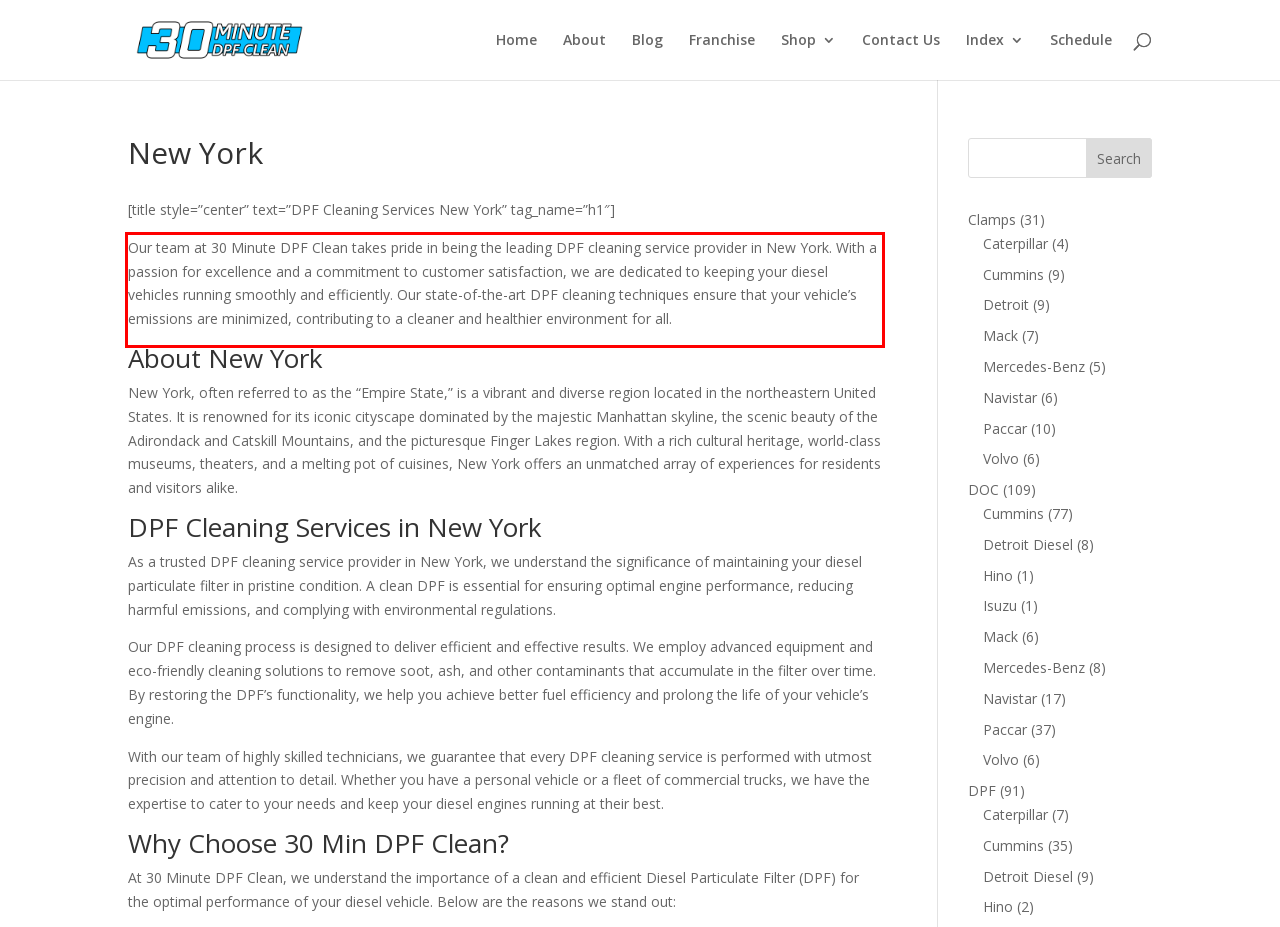Analyze the webpage screenshot and use OCR to recognize the text content in the red bounding box.

Our team at 30 Minute DPF Clean takes pride in being the leading DPF cleaning service provider in New York. With a passion for excellence and a commitment to customer satisfaction, we are dedicated to keeping your diesel vehicles running smoothly and efficiently. Our state-of-the-art DPF cleaning techniques ensure that your vehicle’s emissions are minimized, contributing to a cleaner and healthier environment for all.